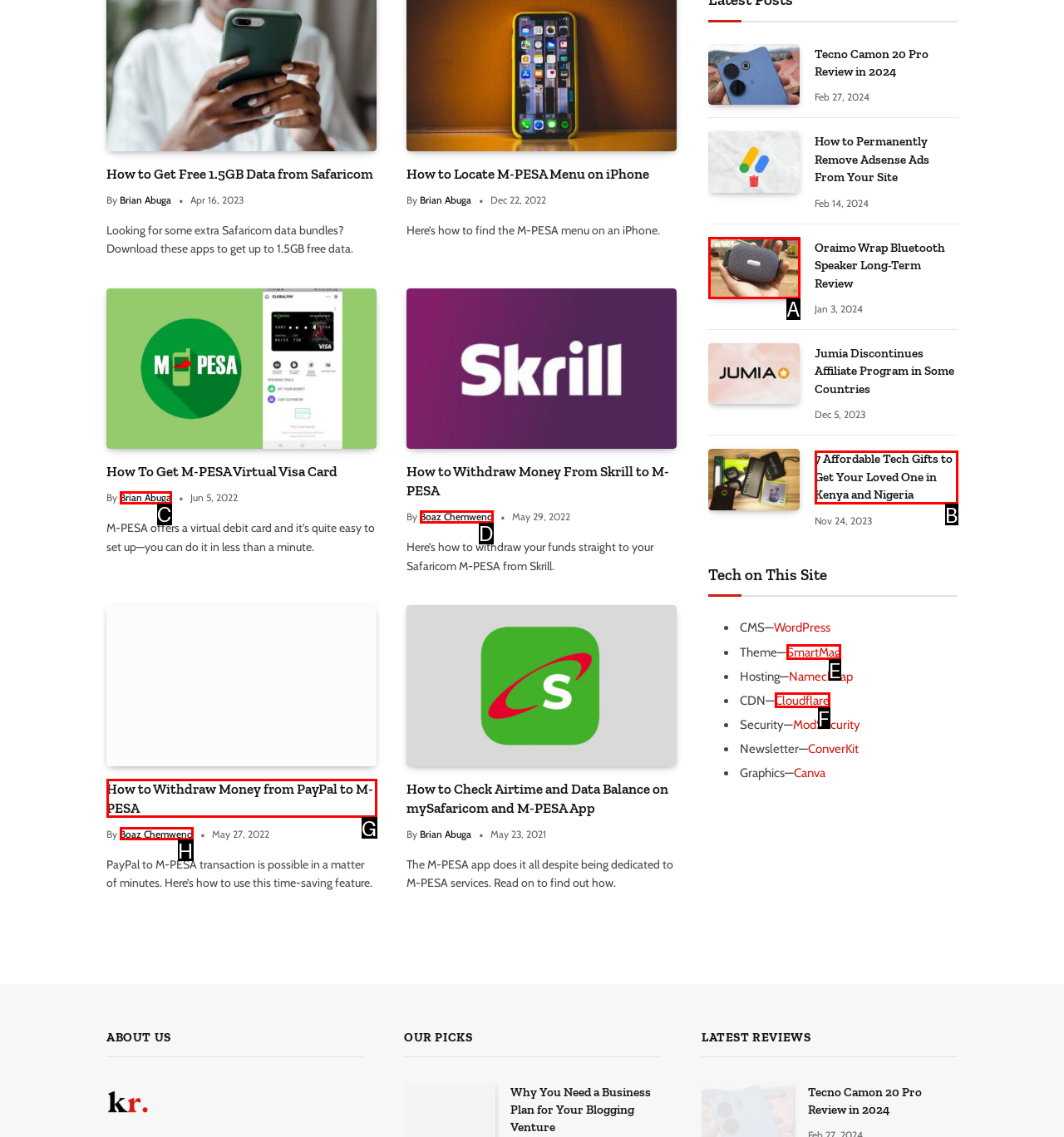Which HTML element among the options matches this description: Boaz Chemweno? Answer with the letter representing your choice.

H